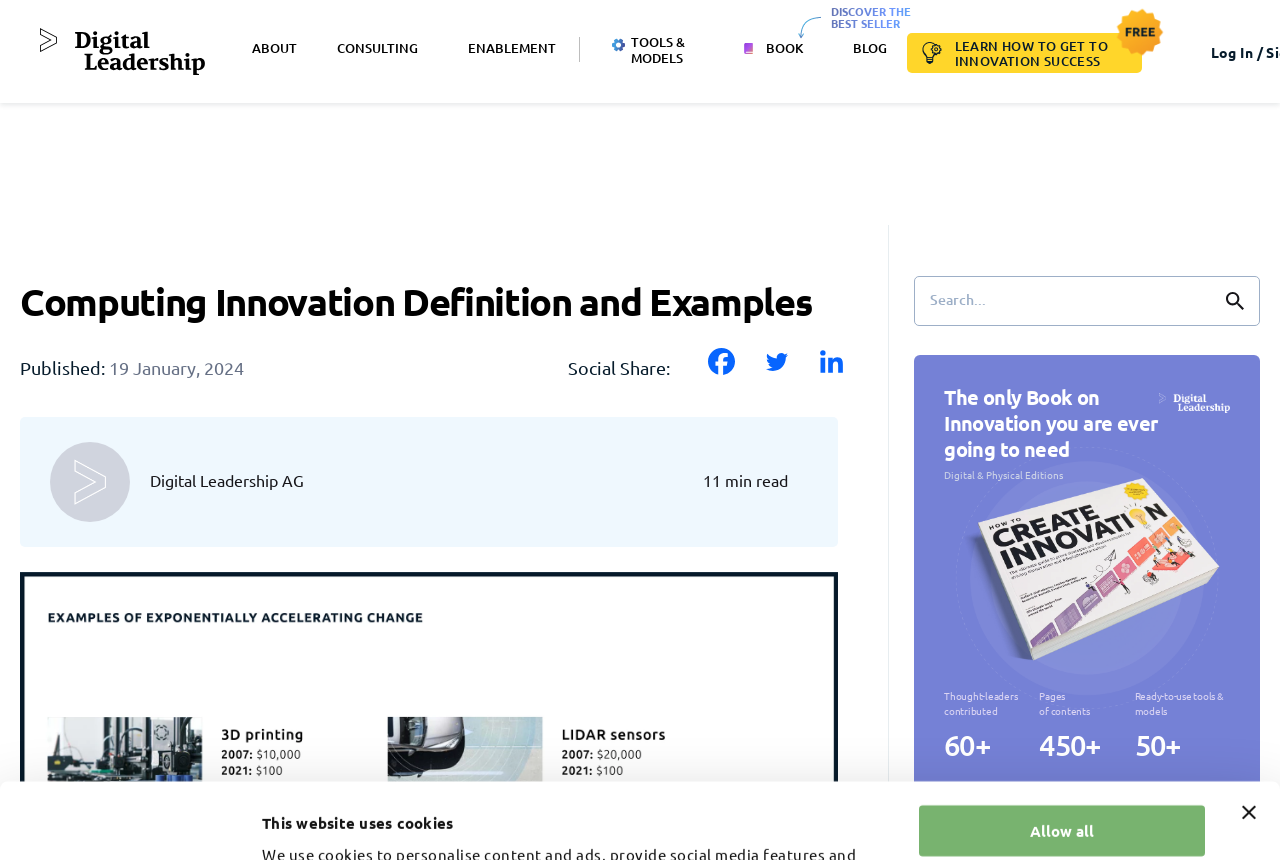What is the purpose of the 'LET’S TALK!' button?
Provide a comprehensive and detailed answer to the question.

The purpose of the 'LET’S TALK!' button is obtained from the surrounding text 'Get your business to the next level now Book a FREE call with our team LET’S TALK! 30-90 minutes of talking to our team', which indicates that the button is used to book a free call with the team.